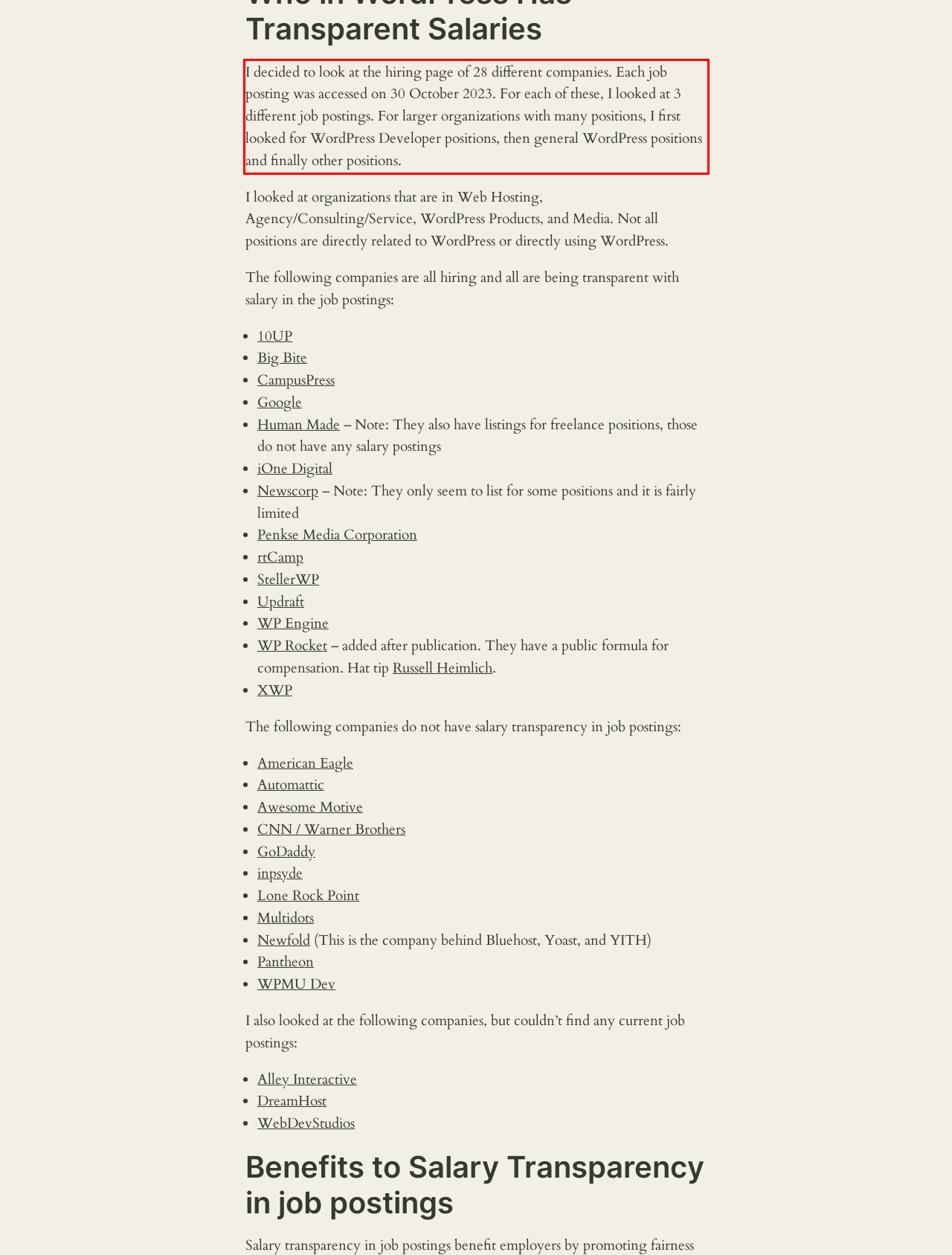Your task is to recognize and extract the text content from the UI element enclosed in the red bounding box on the webpage screenshot.

I decided to look at the hiring page of 28 different companies. Each job posting was accessed on 30 October 2023. For each of these, I looked at 3 different job postings. For larger organizations with many positions, I first looked for WordPress Developer positions, then general WordPress positions and finally other positions.